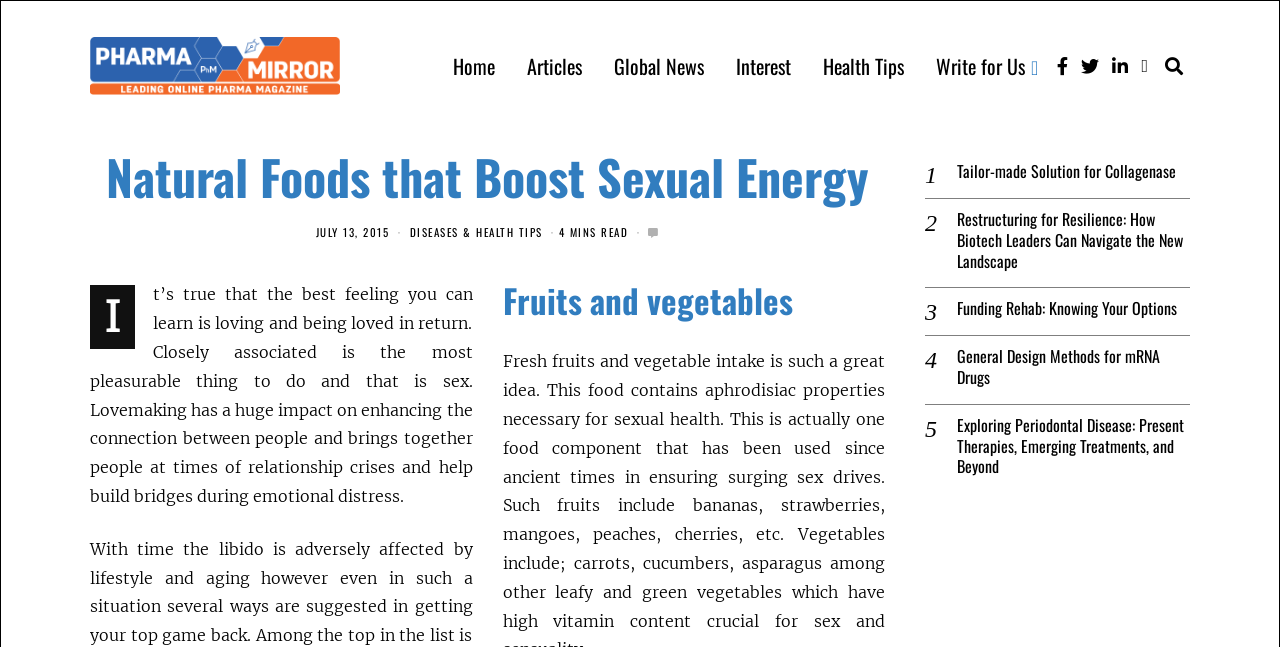Specify the bounding box coordinates for the region that must be clicked to perform the given instruction: "explore tailor-made solution for collagenase".

[0.748, 0.249, 0.93, 0.281]